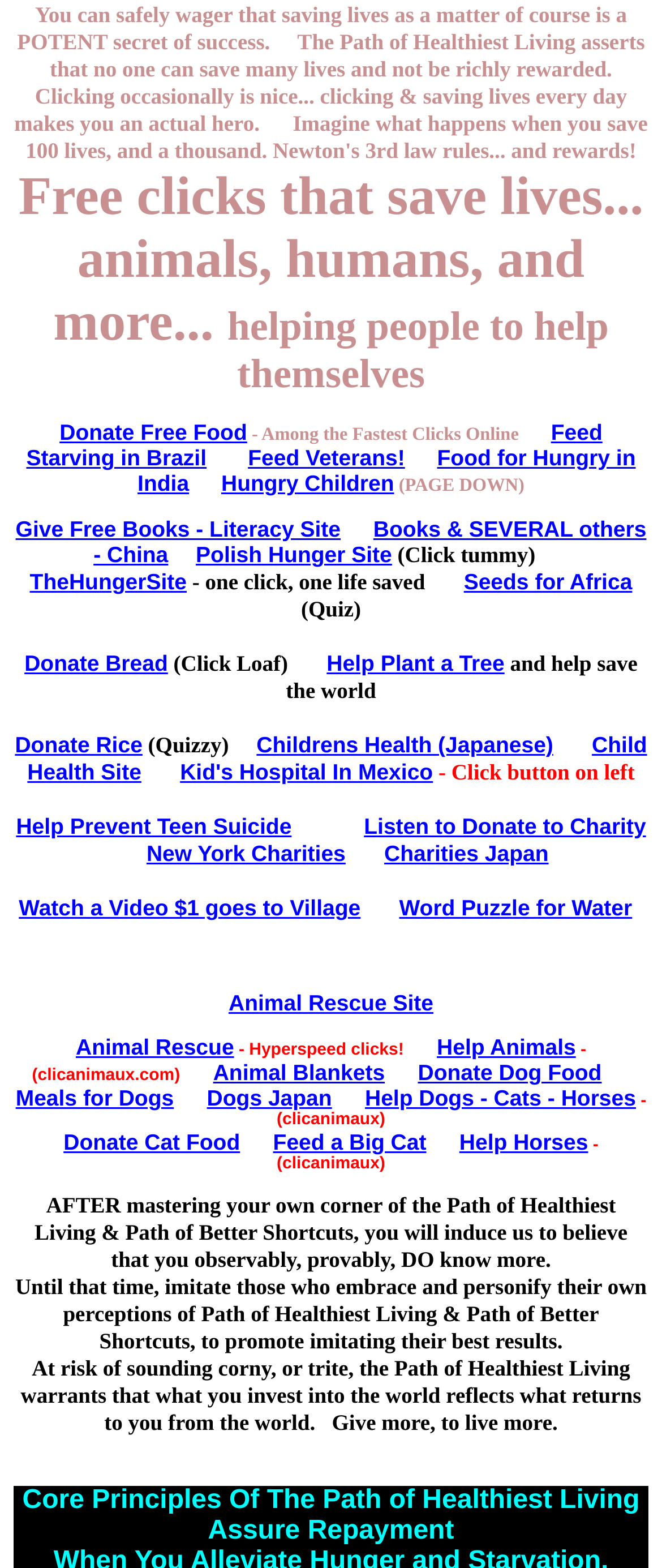Please find the bounding box for the following UI element description. Provide the coordinates in (top-left x, top-left y, bottom-right x, bottom-right y) format, with values between 0 and 1: New York Charities

[0.221, 0.536, 0.522, 0.552]